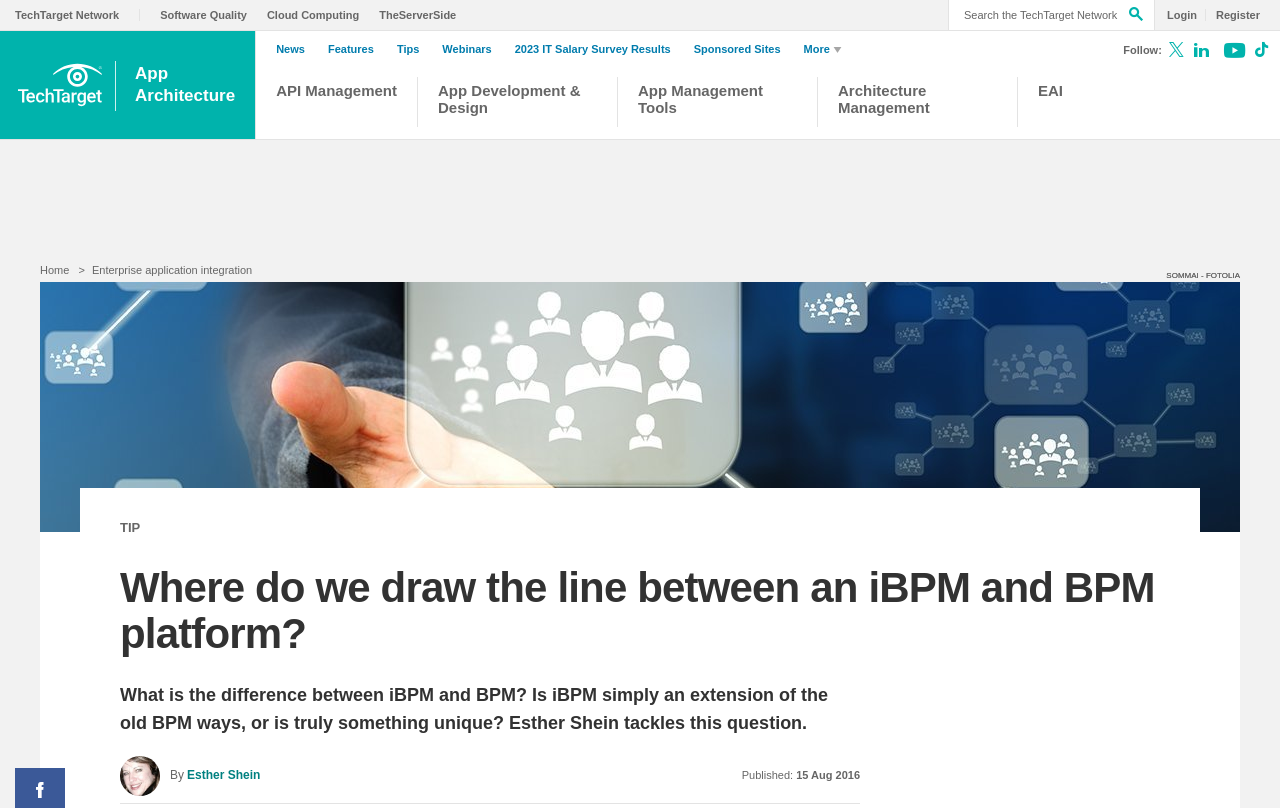When was the article published?
Look at the image and provide a short answer using one word or a phrase.

15 Aug 2016